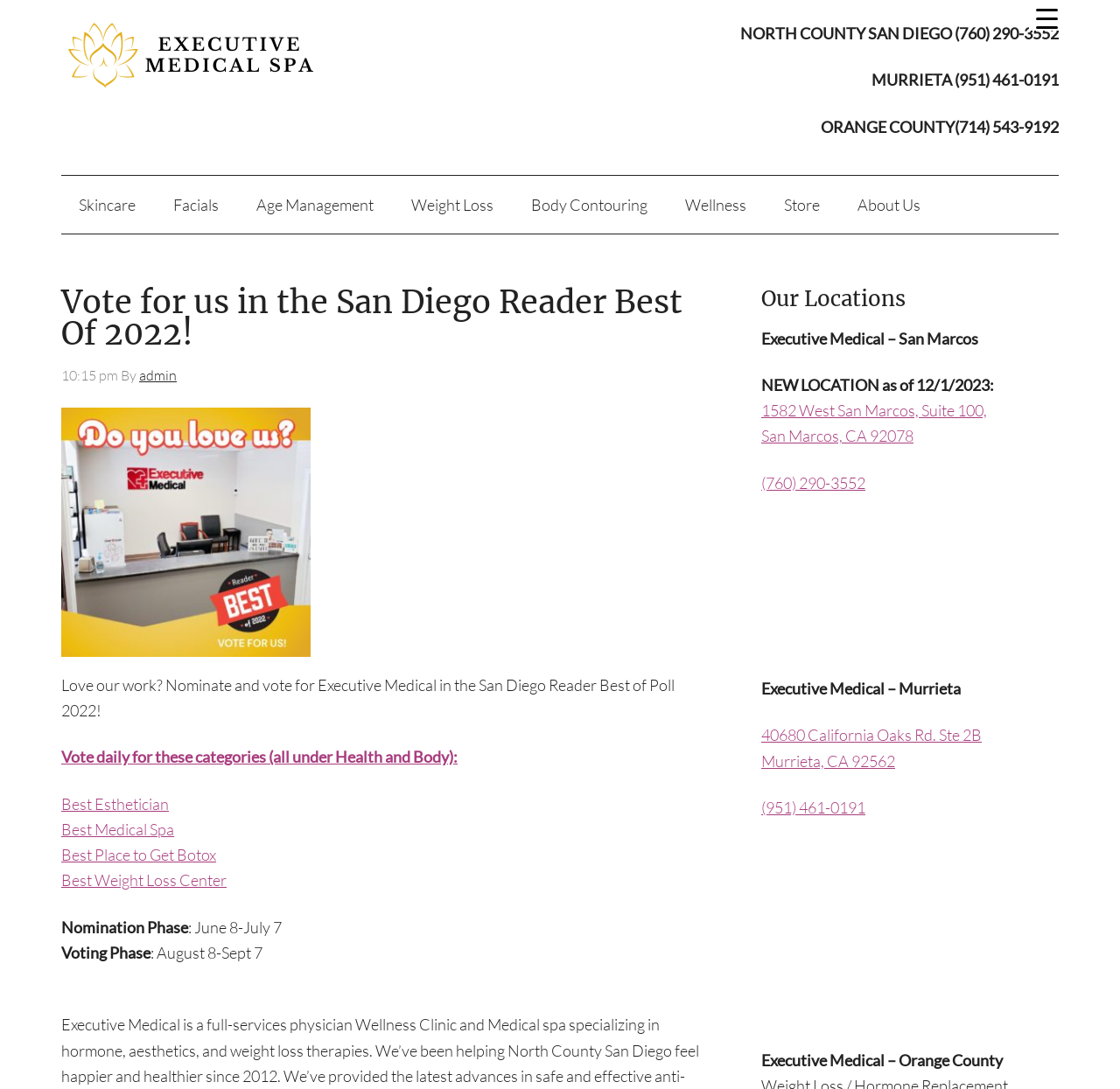When is the voting phase for the San Diego Reader Best of Poll 2022?
Answer the question with as much detail as you can, using the image as a reference.

The voting phase for the San Diego Reader Best of Poll 2022 is listed in the section of the webpage that provides information about the poll. According to the webpage, the voting phase is from August 8 to September 7.